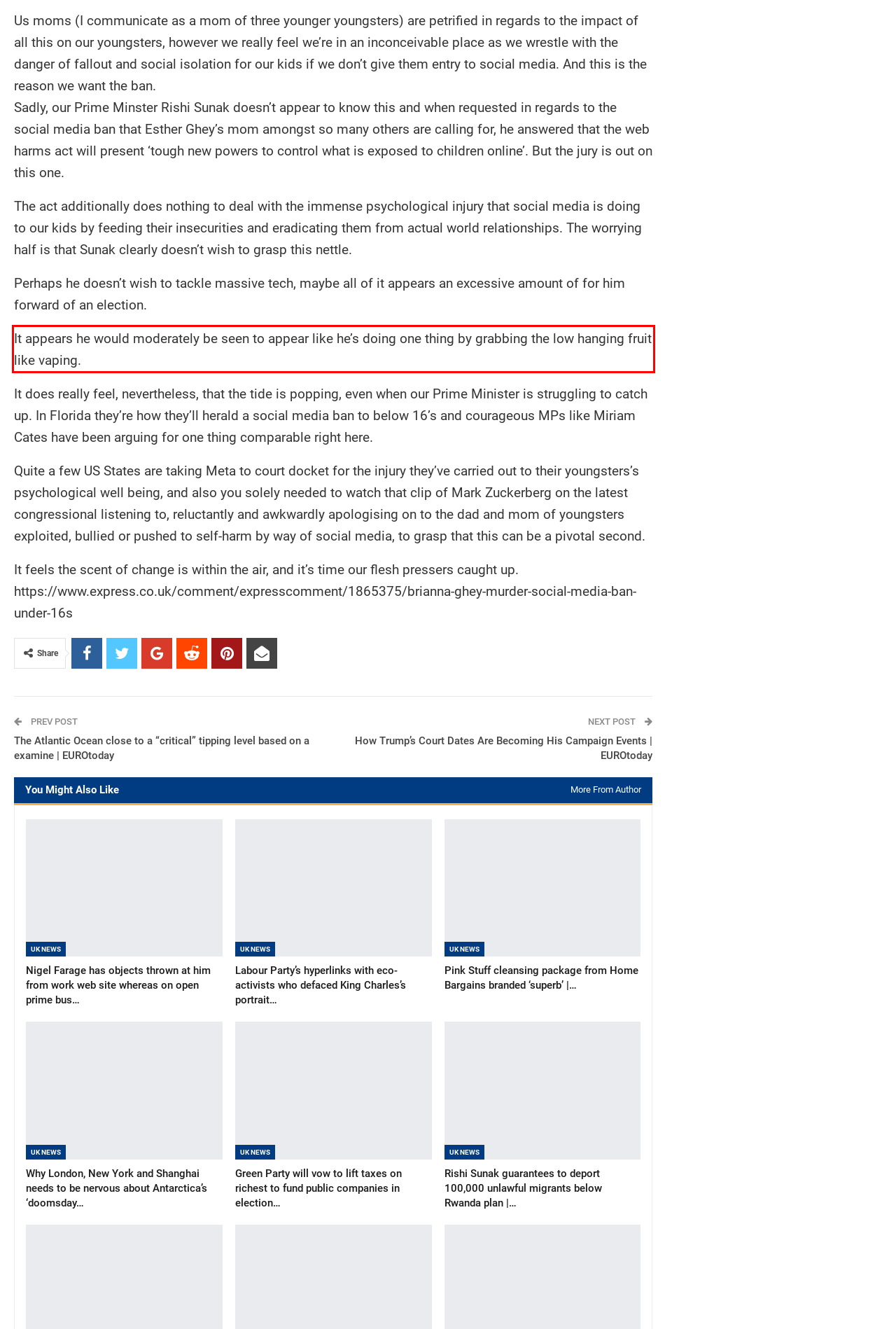You have a screenshot of a webpage where a UI element is enclosed in a red rectangle. Perform OCR to capture the text inside this red rectangle.

It appears he would moderately be seen to appear like he’s doing one thing by grabbing the low hanging fruit like vaping.